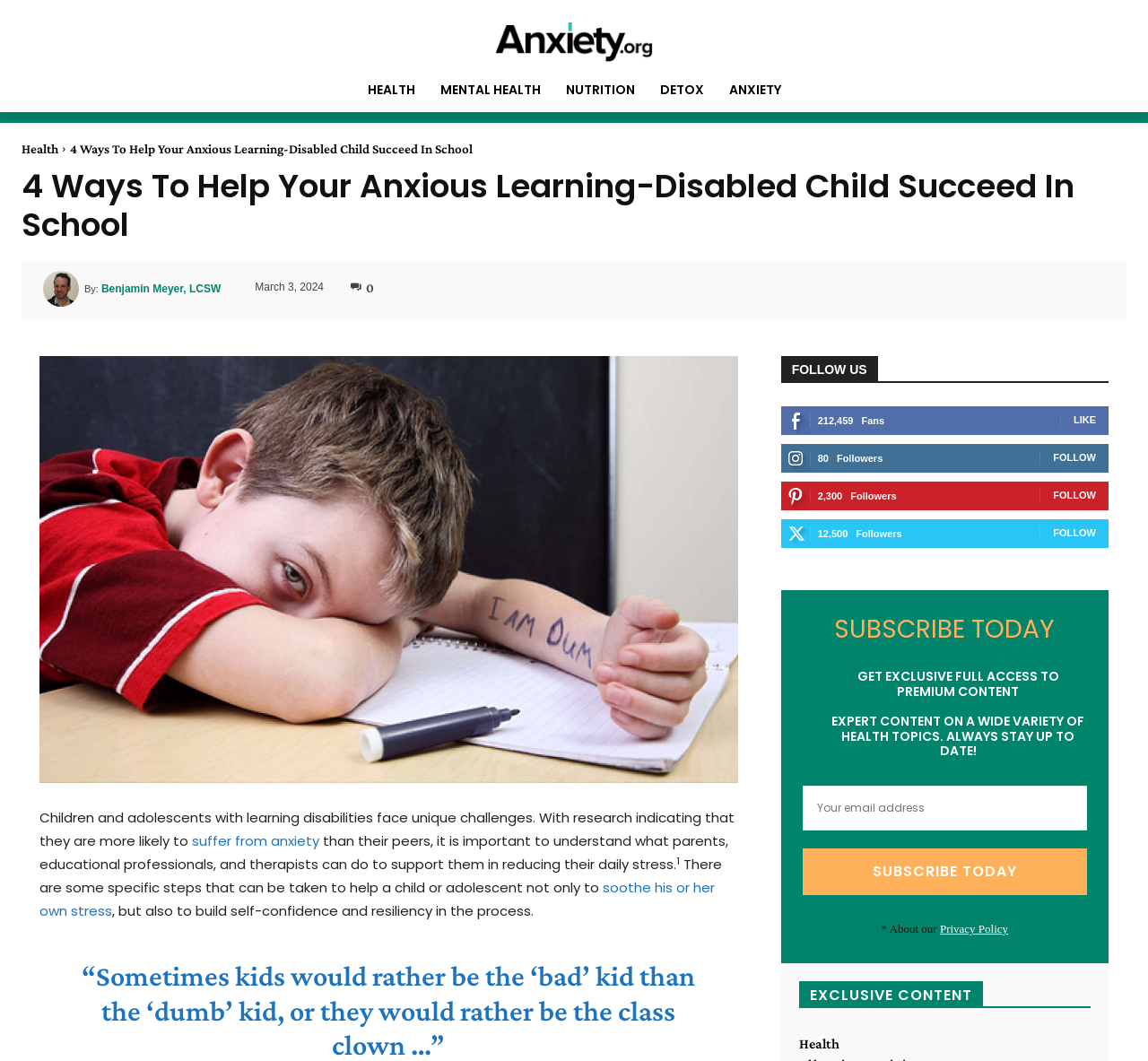Give a succinct answer to this question in a single word or phrase: 
What is the focus of the website?

Health and wellness